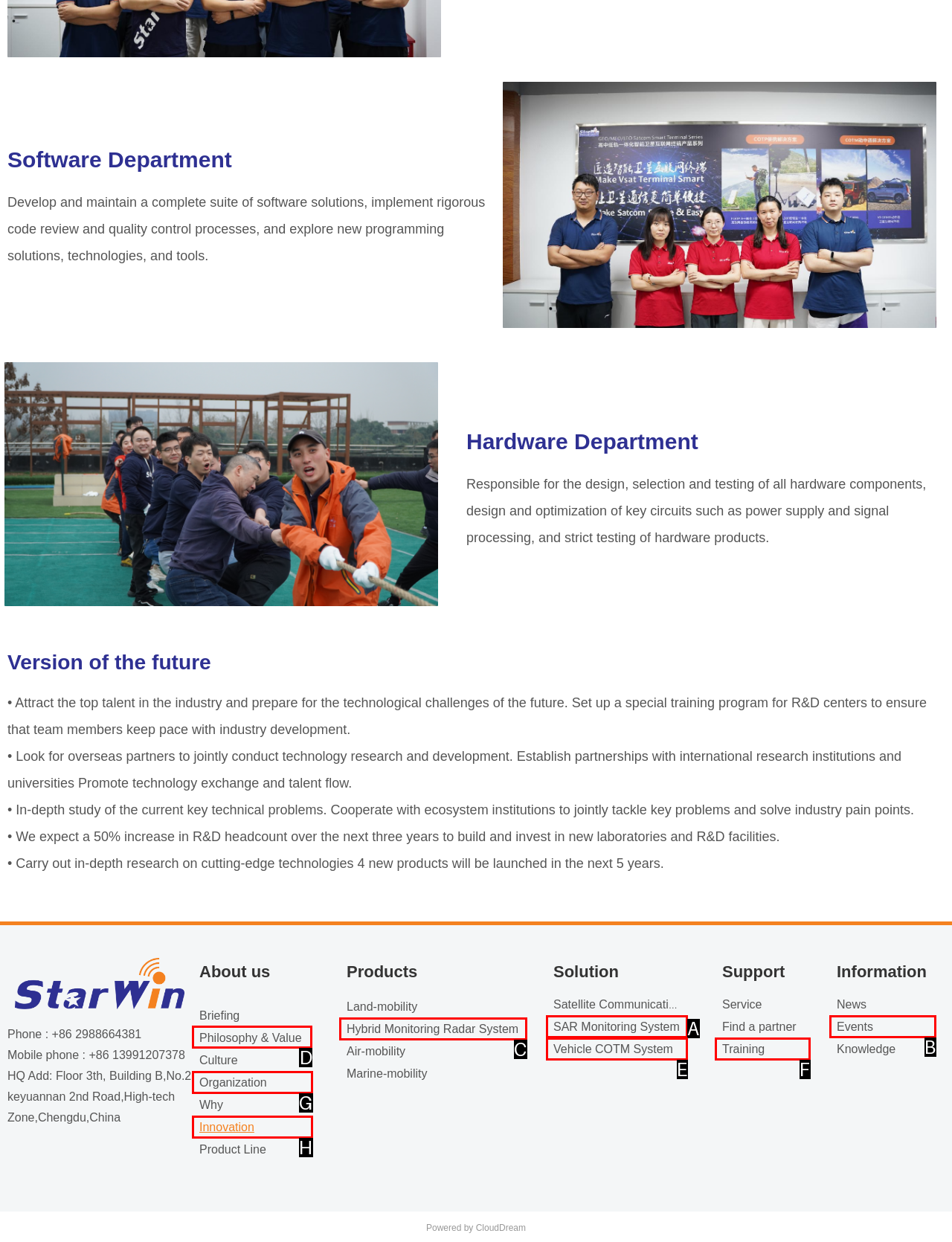Tell me which one HTML element I should click to complete the following task: View the details of the 13.5 MTR BARGE Answer with the option's letter from the given choices directly.

None